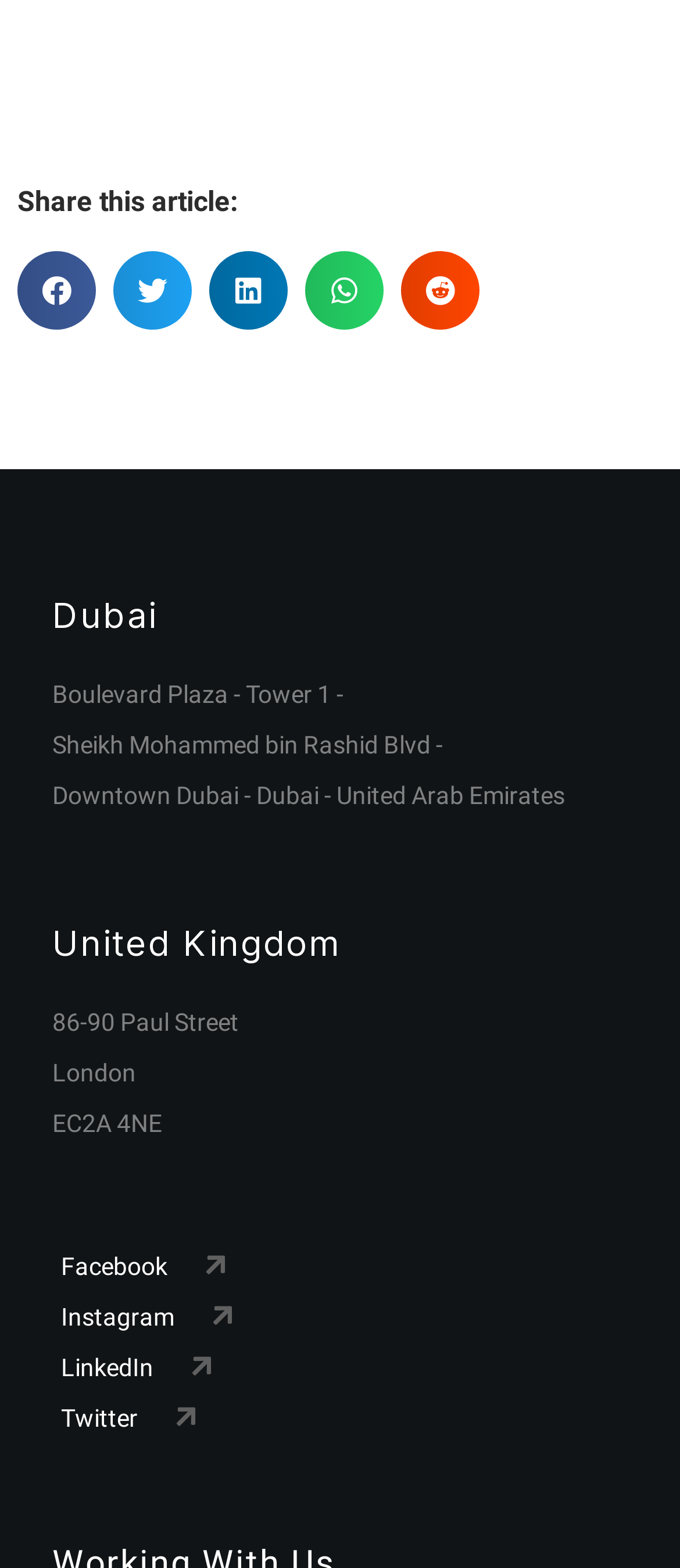Find and provide the bounding box coordinates for the UI element described with: "Facebook".

[0.077, 0.796, 0.923, 0.82]